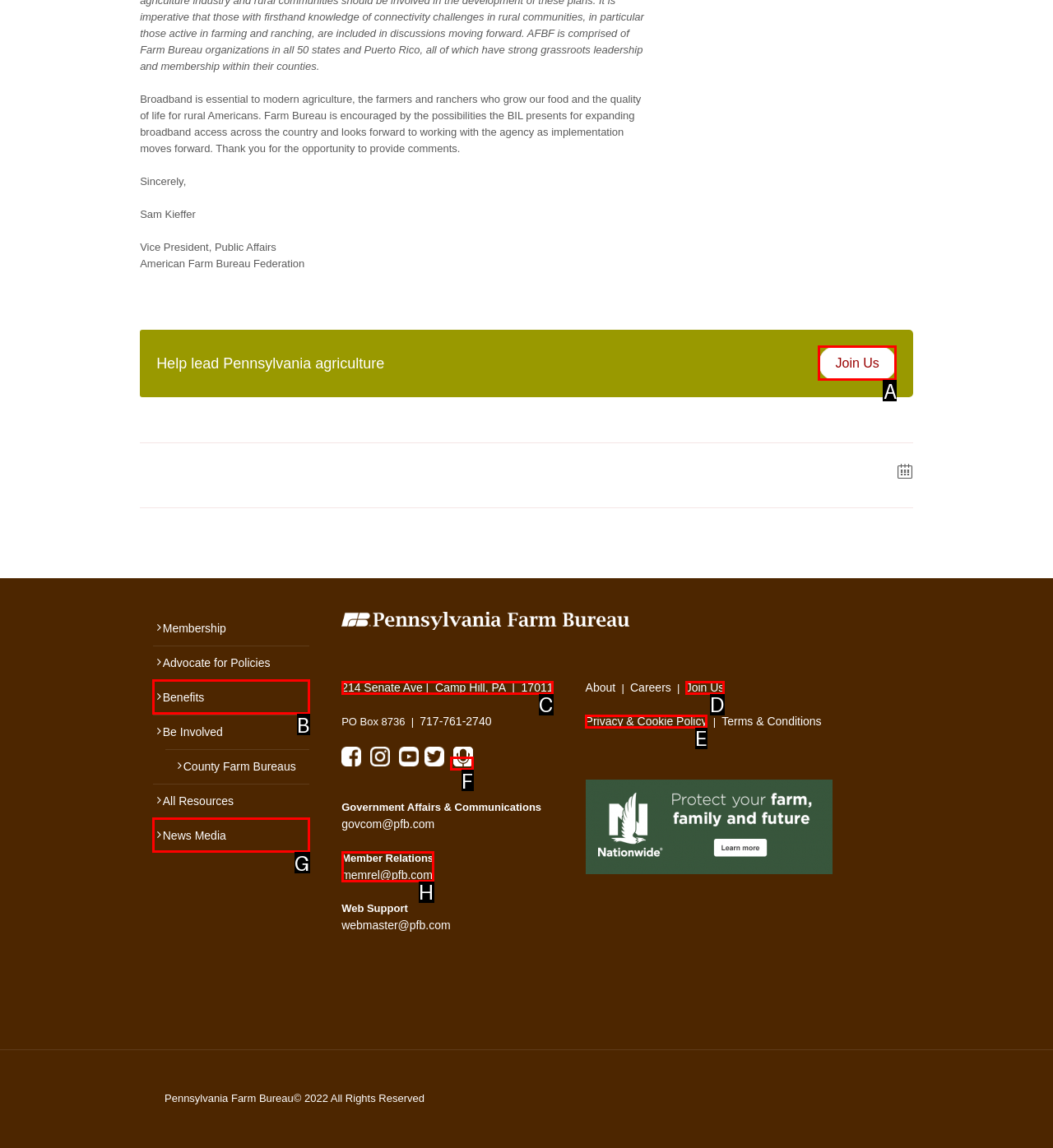Choose the option that best matches the description: Privacy & Cookie Policy
Indicate the letter of the matching option directly.

E